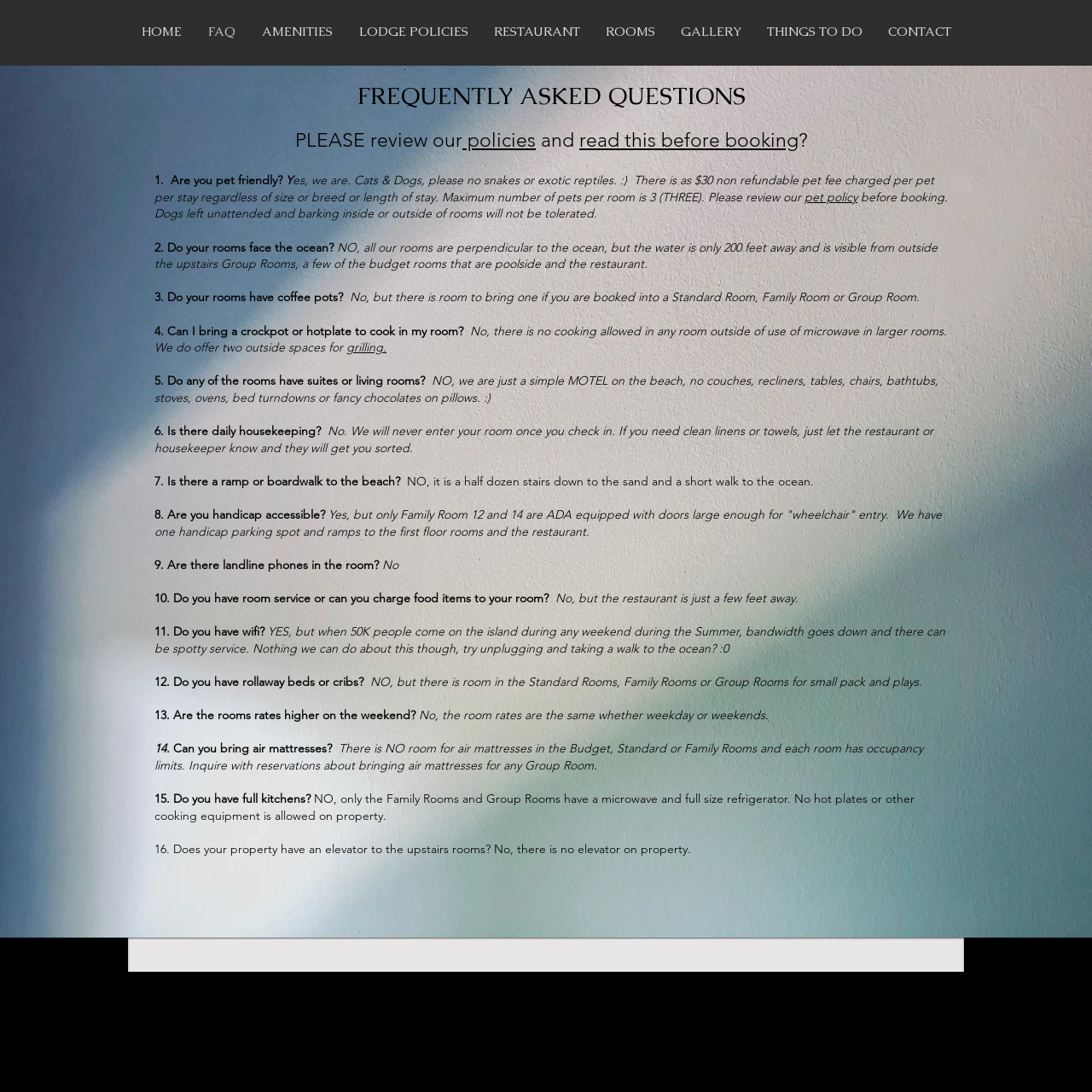Determine the bounding box coordinates for the clickable element to execute this instruction: "Click grilling". Provide the coordinates as four float numbers between 0 and 1, i.e., [left, top, right, bottom].

[0.317, 0.311, 0.354, 0.325]